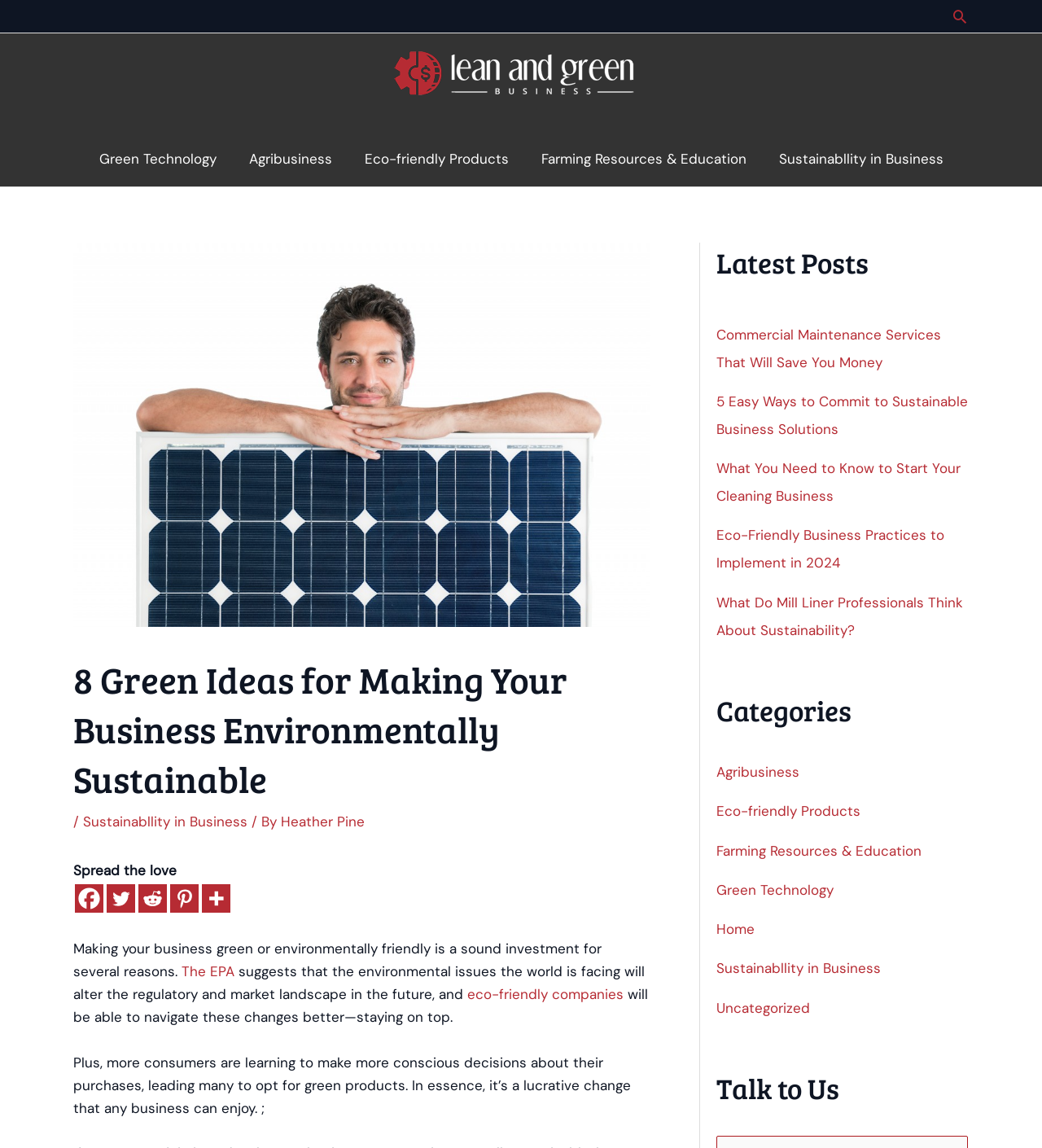Locate the UI element that matches the description aria-label="Pinterest" title="Pinterest" in the webpage screenshot. Return the bounding box coordinates in the format (top-left x, top-left y, bottom-right x, bottom-right y), with values ranging from 0 to 1.

[0.163, 0.77, 0.191, 0.795]